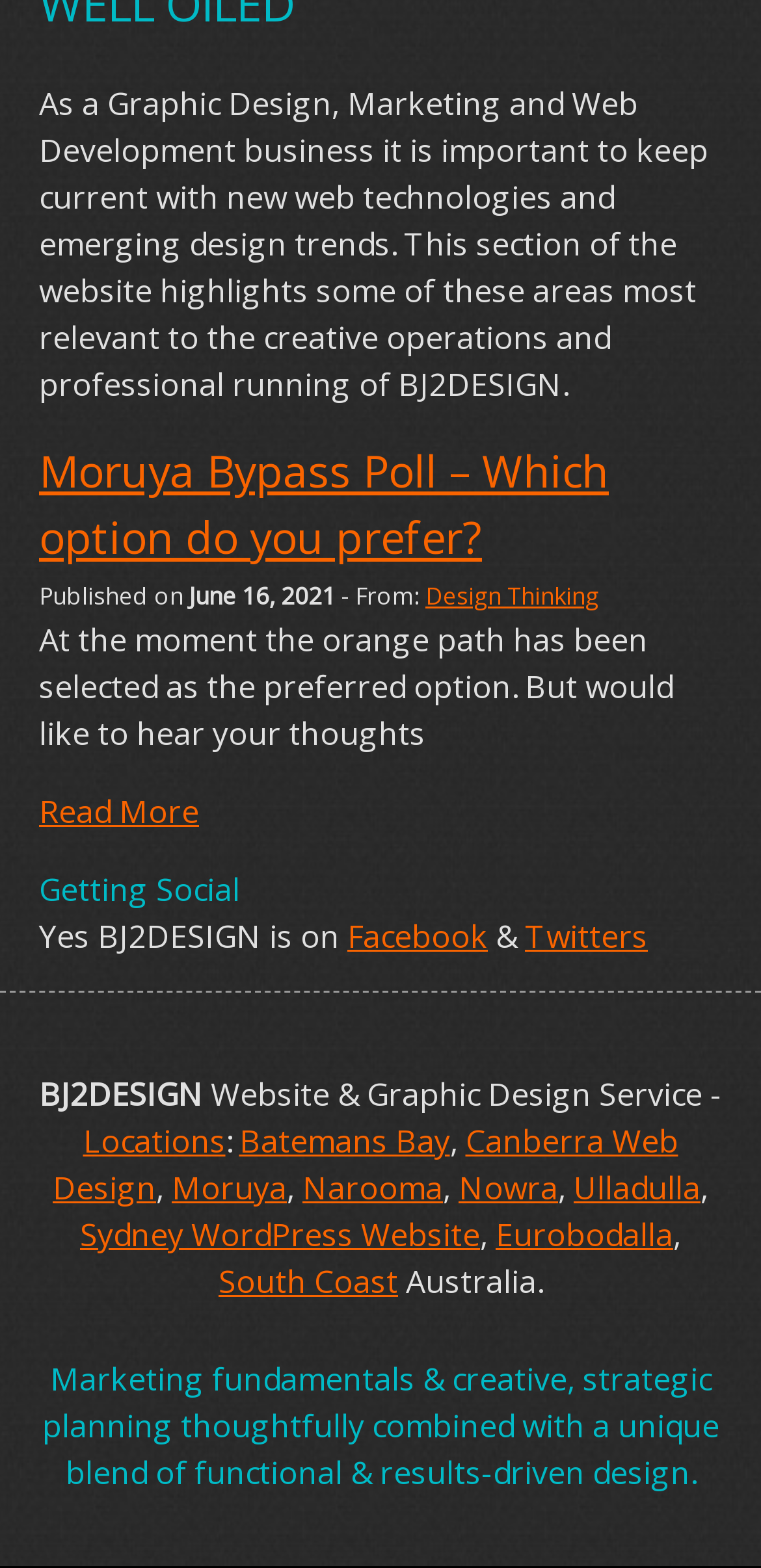Pinpoint the bounding box coordinates of the area that should be clicked to complete the following instruction: "Visit the 'Home' page". The coordinates must be given as four float numbers between 0 and 1, i.e., [left, top, right, bottom].

None